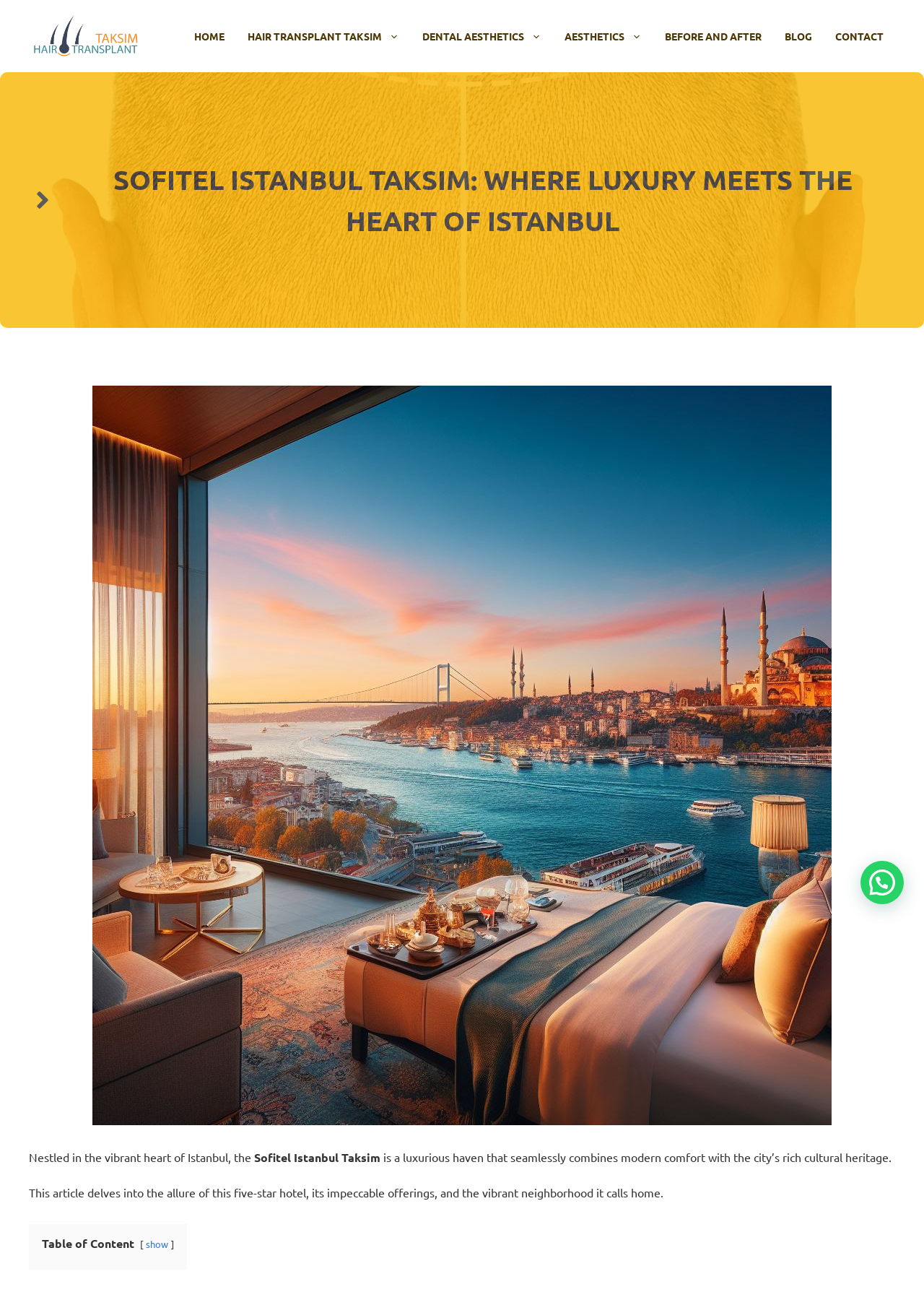Give a detailed explanation of the elements present on the webpage.

The webpage is about Sofitel Istanbul Taksim, a luxury hotel in the heart of Istanbul. At the top of the page, there is a banner with a link to "HairTransplantTaksim.com" accompanied by an image. Below the banner, there is a primary navigation menu with seven links: "HOME", "HAIR TRANSPLANT TAKSIM", "DENTAL AESTHETICS", "AESTHETICS", "BEFORE AND AFTER", "BLOG", and "CONTACT".

The main content of the page is headed by a large image of Sofitel Istanbul Taksim, which takes up most of the page's width. Above the image, there is a heading that reads "SOFITEL ISTANBUL TAKSIM: WHERE LUXURY MEETS THE HEART OF ISTANBUL". Below the image, there are three paragraphs of text that describe the hotel's luxurious amenities and its location in the vibrant heart of Istanbul. The first paragraph starts with "Nestled in the vibrant heart of Istanbul, the", the second paragraph describes the hotel's modern comfort and cultural heritage, and the third paragraph introduces an article about the hotel's allure and offerings.

At the bottom of the page, there is a "Table of Content" section with a "show" link next to it.